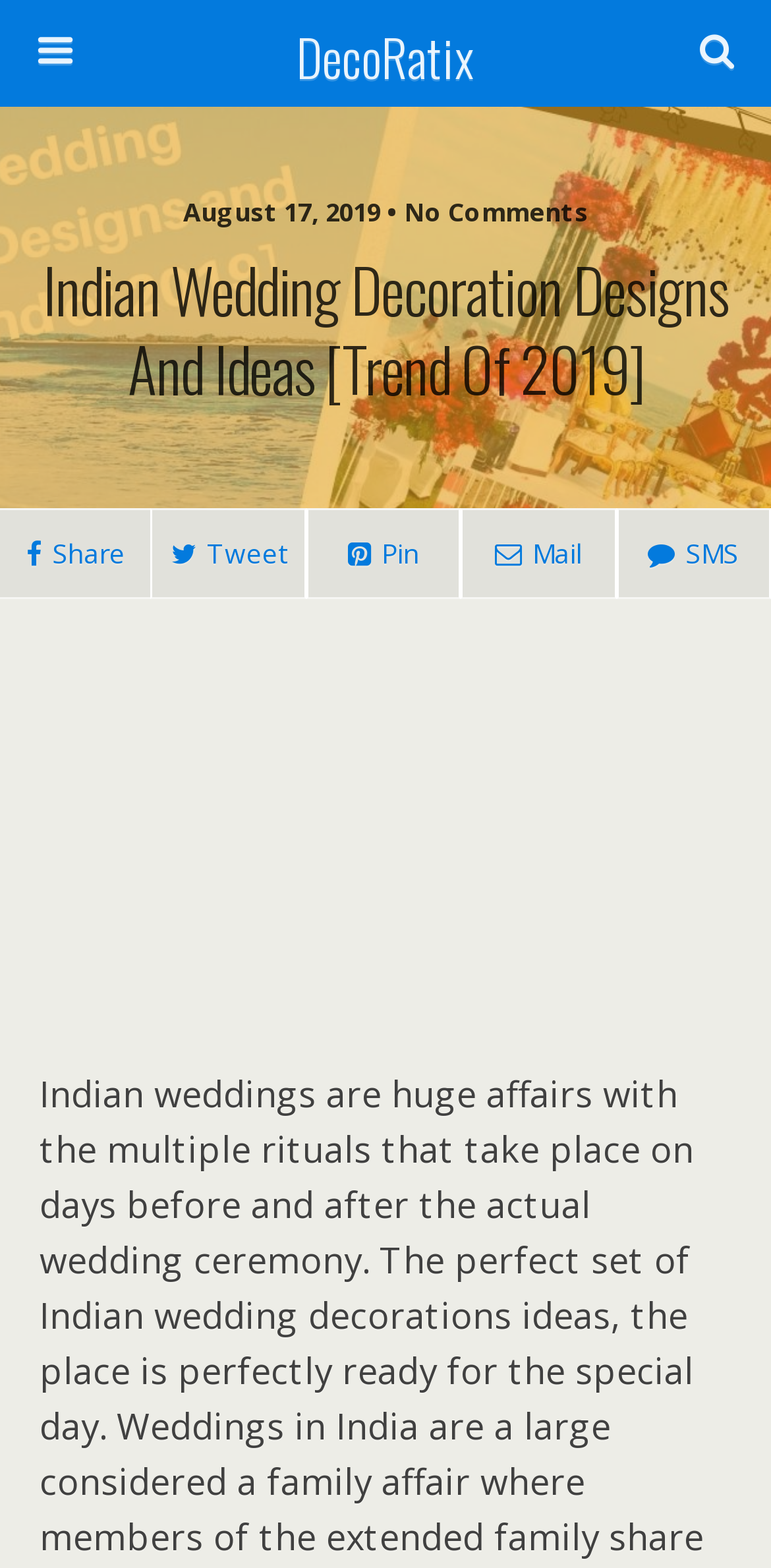Determine the bounding box coordinates of the region that needs to be clicked to achieve the task: "Click on Desserts".

None